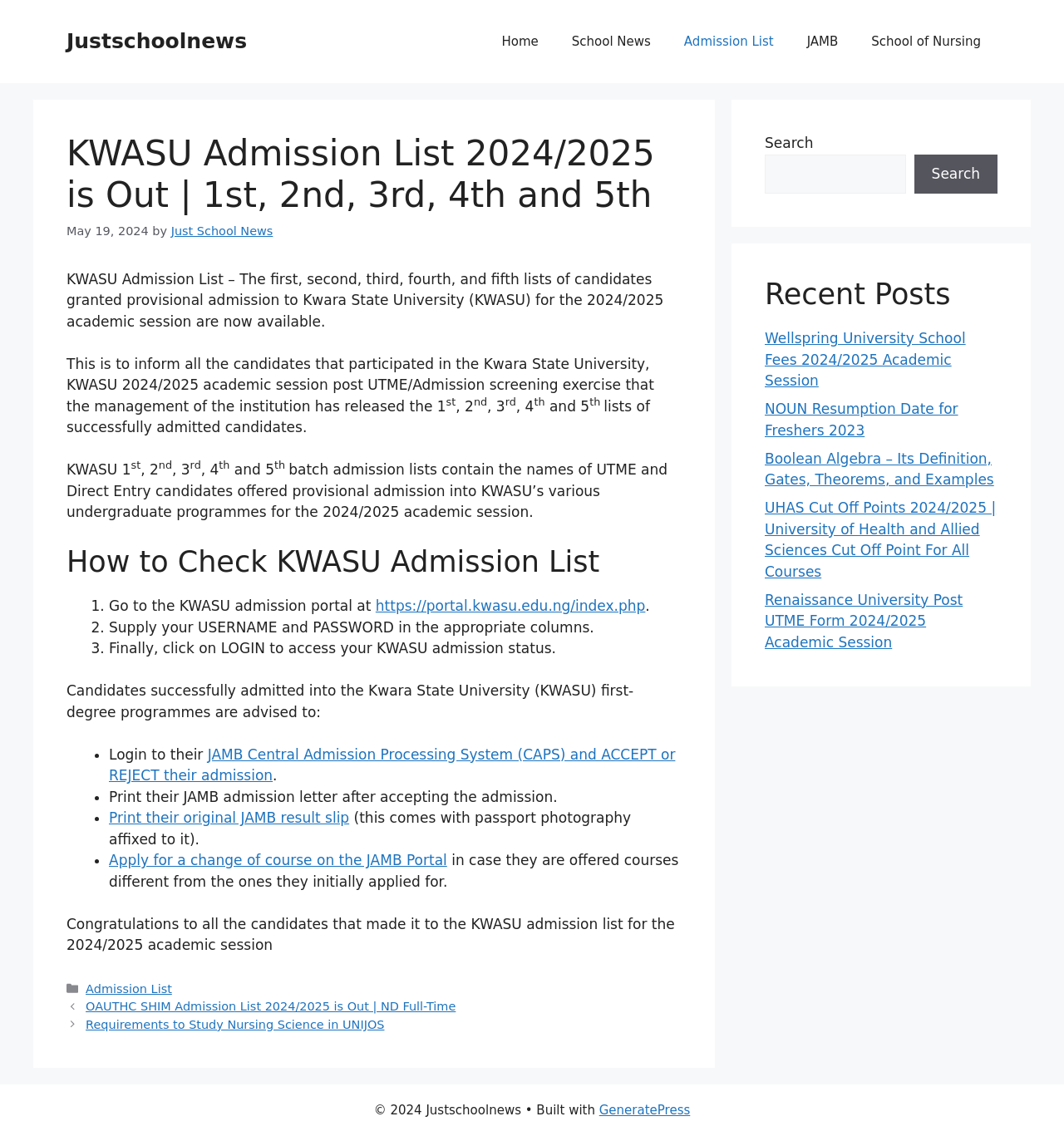What is the purpose of the JAMB Central Admission Processing System (CAPS)?
Based on the image, answer the question with as much detail as possible.

According to the webpage, candidates successfully admitted into the Kwara State University are advised to login to their JAMB Central Admission Processing System (CAPS) and ACCEPT or REJECT their admission, indicating that the purpose of CAPS is to facilitate this process.